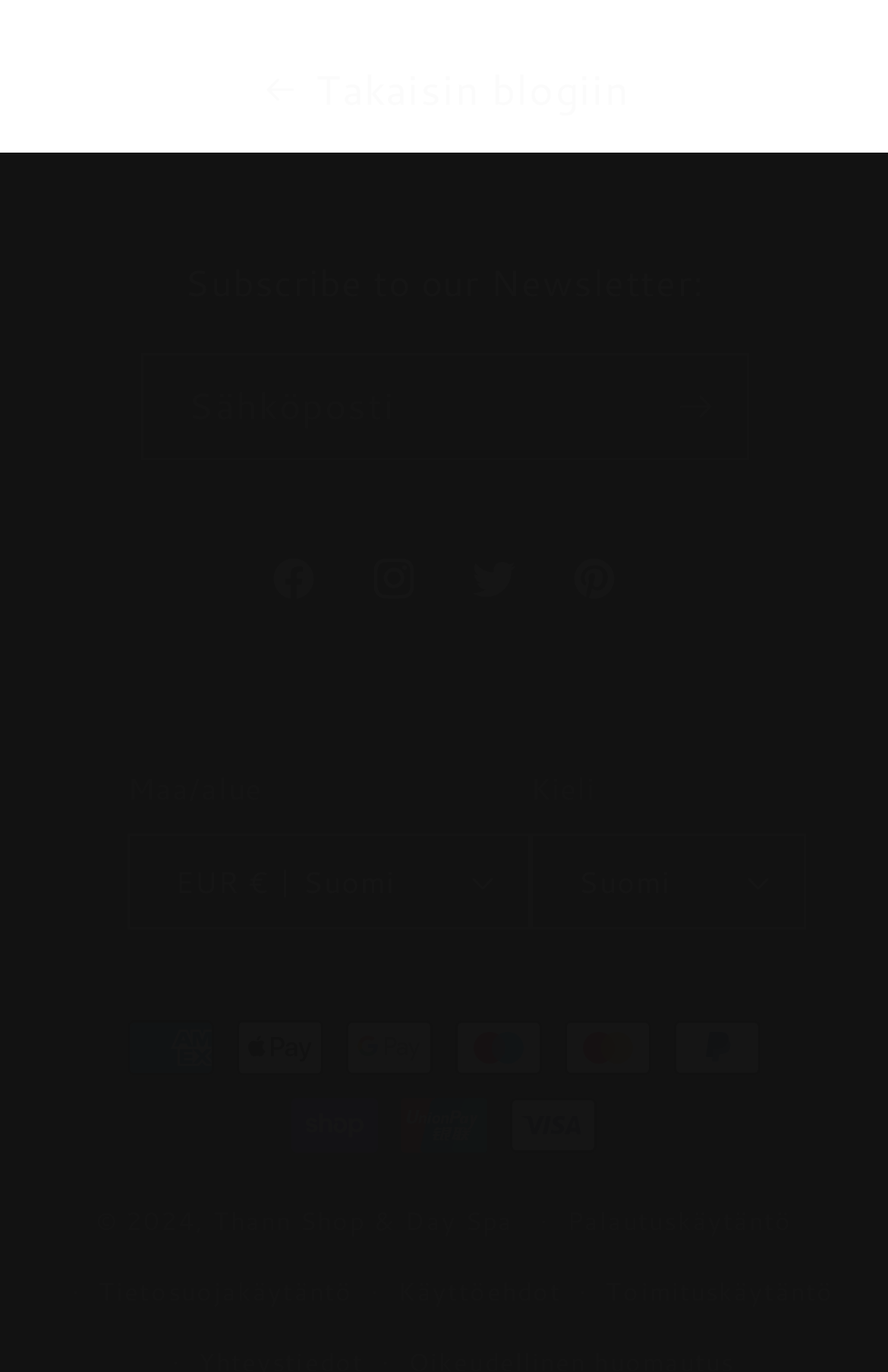What is the purpose of the textbox?
Look at the image and respond with a one-word or short-phrase answer.

Enter email